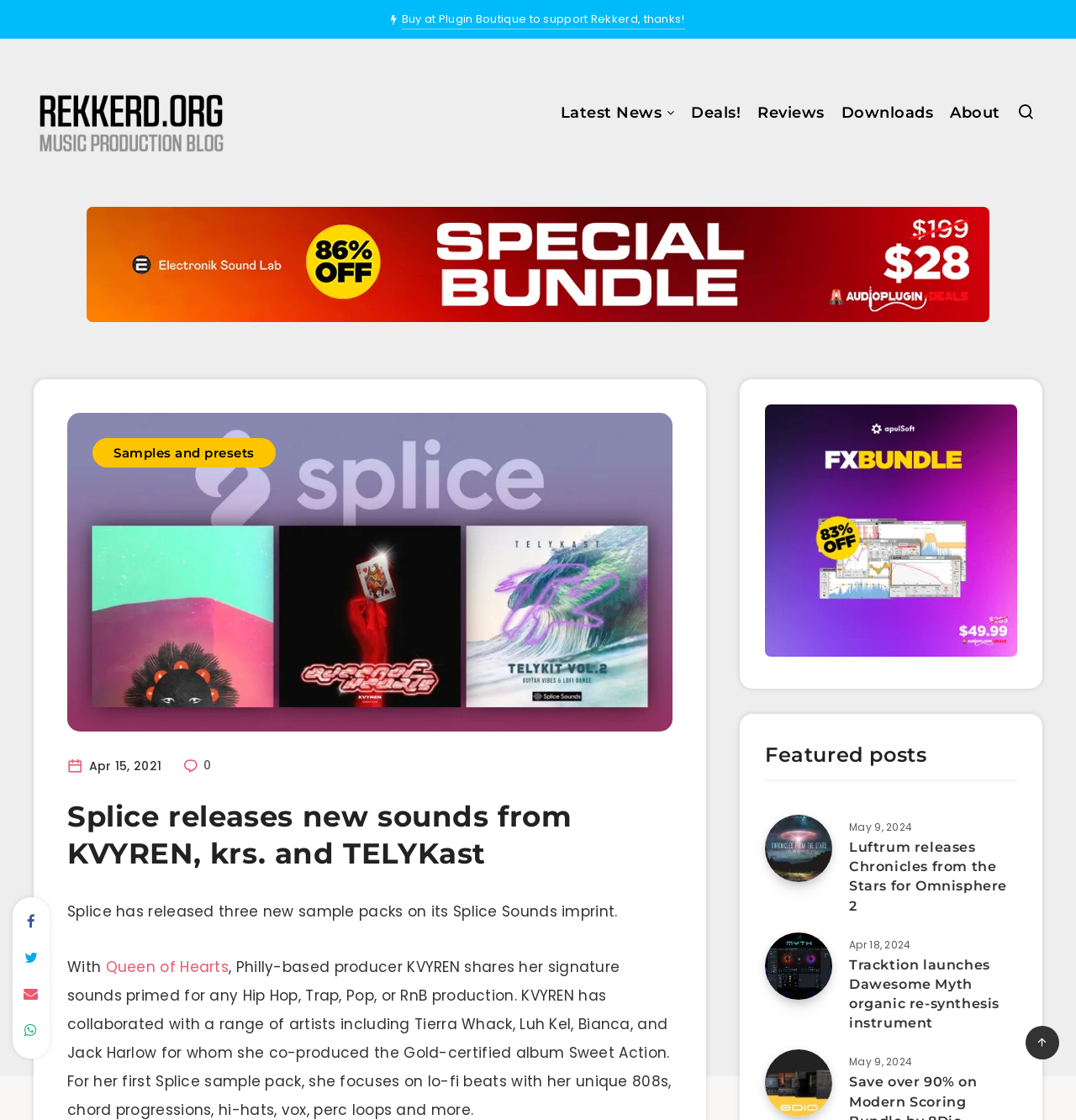What is the category of the article 'Luftrum releases Chronicles from the Stars for Omnisphere 2'?
Give a one-word or short phrase answer based on the image.

Featured posts